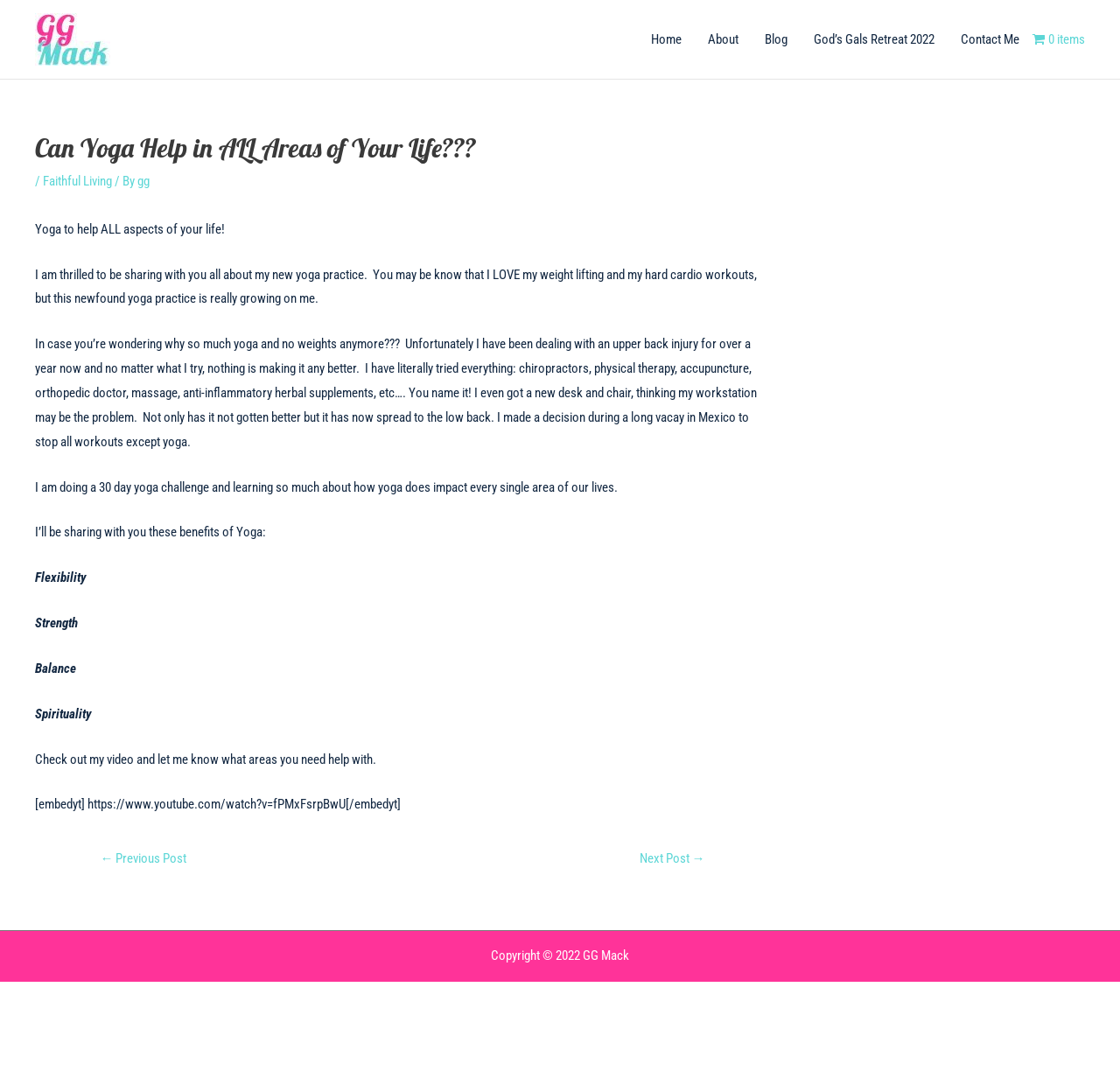Identify the bounding box coordinates for the element you need to click to achieve the following task: "learn about web application development". Provide the bounding box coordinates as four float numbers between 0 and 1, in the form [left, top, right, bottom].

None